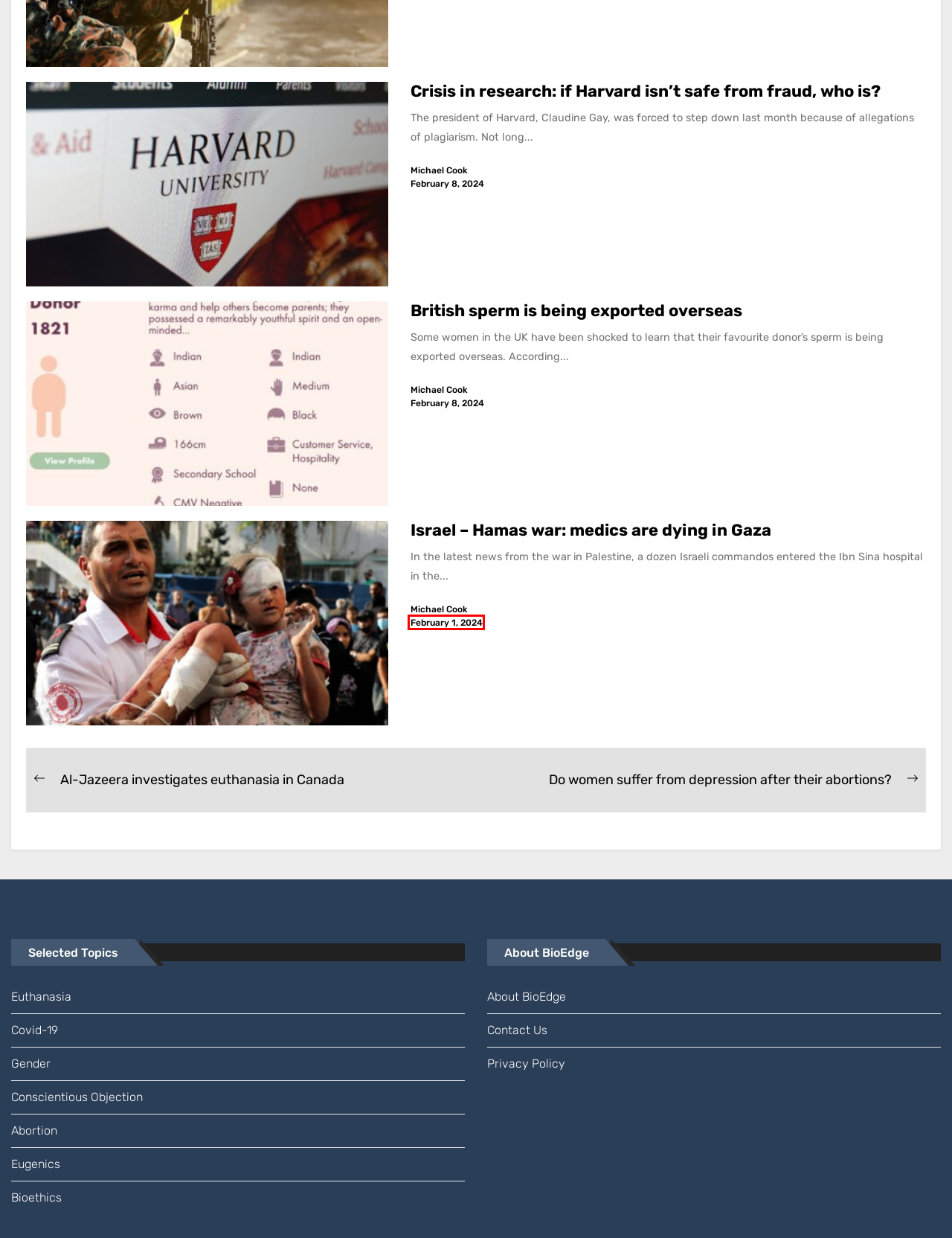You are given a screenshot of a webpage with a red bounding box around an element. Choose the most fitting webpage description for the page that appears after clicking the element within the red bounding box. Here are the candidates:
A. February 8, 2024 - BioEdge
B. Crisis in research: if Harvard isn’t safe from fraud, who is?  - BioEdge
C. February 1, 2024 - BioEdge
D. Al-Jazeera investigates euthanasia in Canada - BioEdge
E. Contact us - BioEdge
F. British sperm is being exported overseas - BioEdge
G. Privacy Policy - BioEdge
H. About BioEdge - BioEdge

C